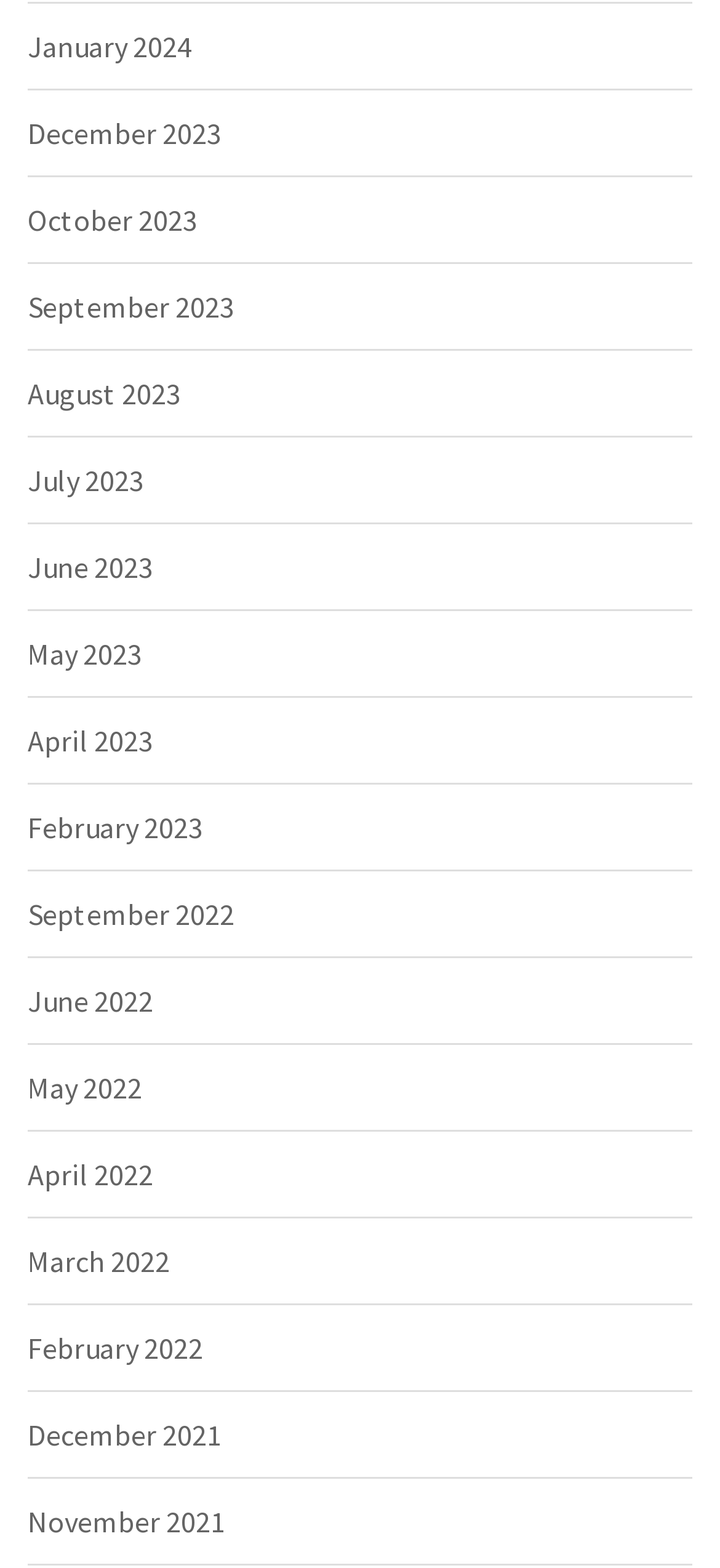Please determine the bounding box coordinates of the area that needs to be clicked to complete this task: 'Explore August 2023'. The coordinates must be four float numbers between 0 and 1, formatted as [left, top, right, bottom].

[0.038, 0.235, 0.251, 0.266]